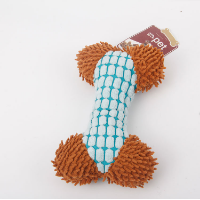Elaborate on all the elements present in the image.

The image showcases a vibrant, bone-shaped pet chew toy designed to provide both entertainment and comfort for dogs. The toy features a soft blue center with a textured pattern, flanked by plush, fuzzy ends in a warm brown color. Its unique design not only aids in dental care but also stimulates play, making it an ideal choice for pet owners seeking to engage their furry friends. This particular item is part of the "S-Bone Shaped Pet Chew Toy with Short Strips of Fleece" product line, combining functionality and fun for your pet's playtime.